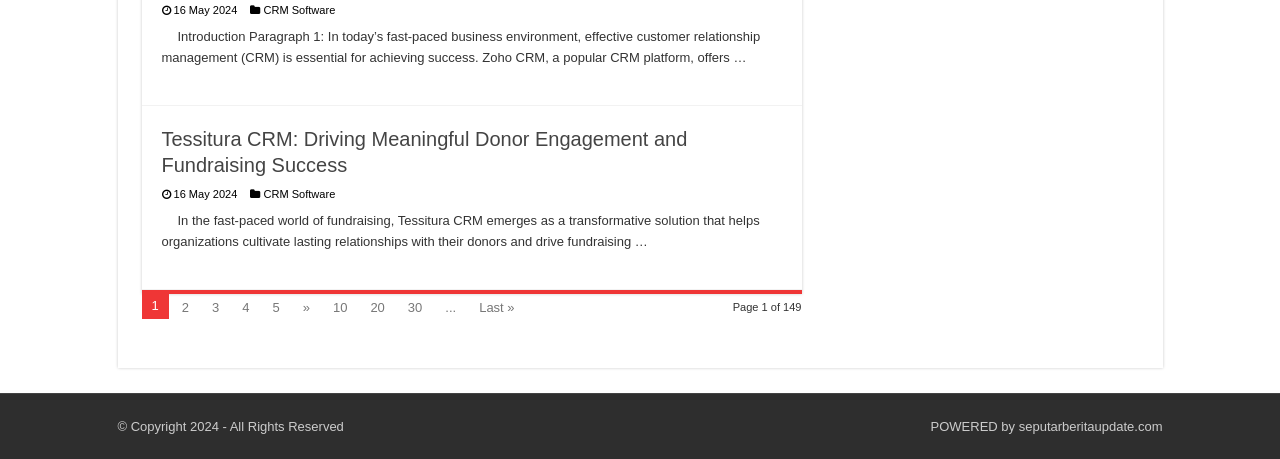Find the bounding box coordinates for the area you need to click to carry out the instruction: "Visit seputarberitaupdate.com". The coordinates should be four float numbers between 0 and 1, indicated as [left, top, right, bottom].

[0.796, 0.914, 0.908, 0.947]